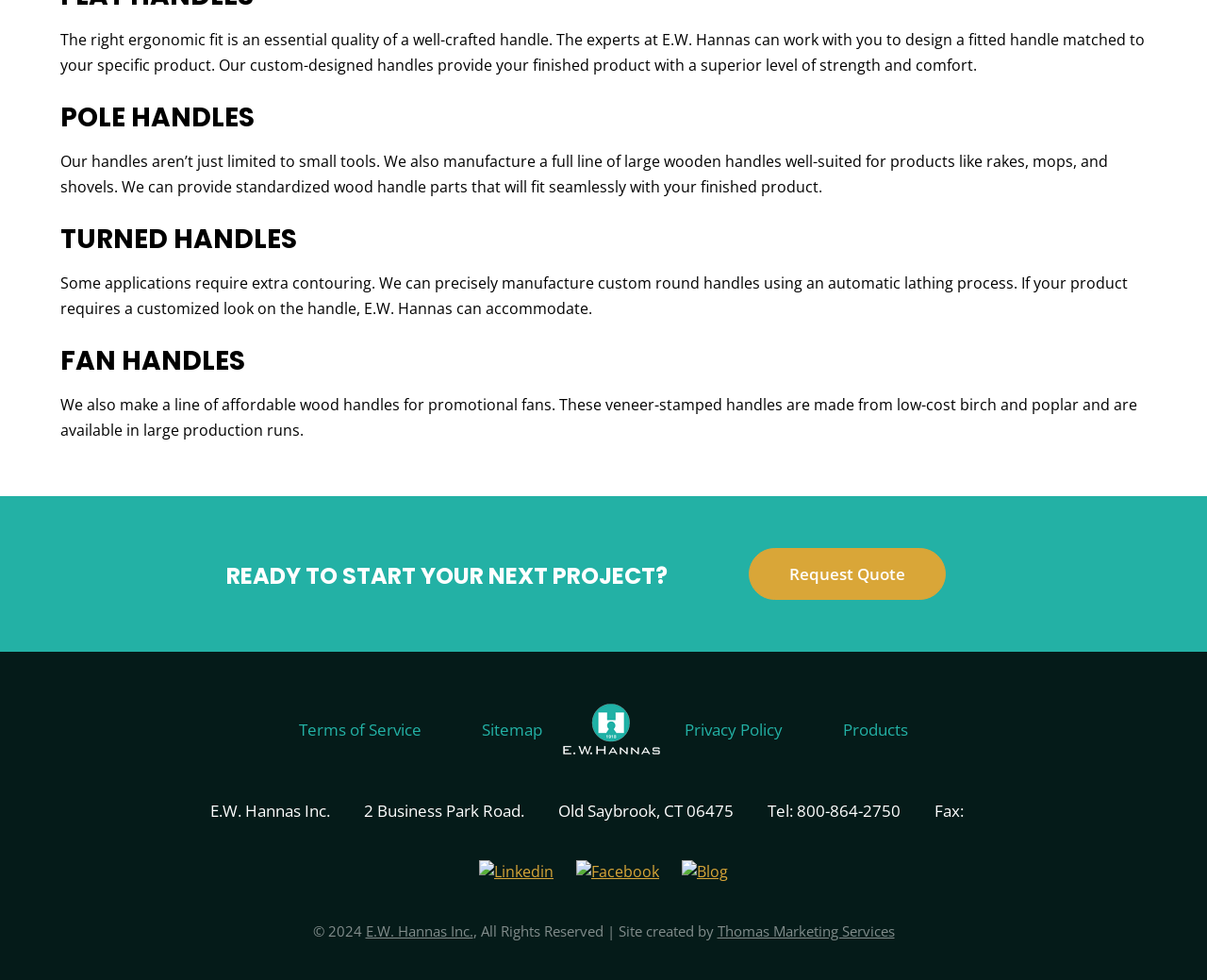What is the location of E.W. Hannas Inc.?
Based on the image, provide a one-word or brief-phrase response.

Old Saybrook, CT 06475